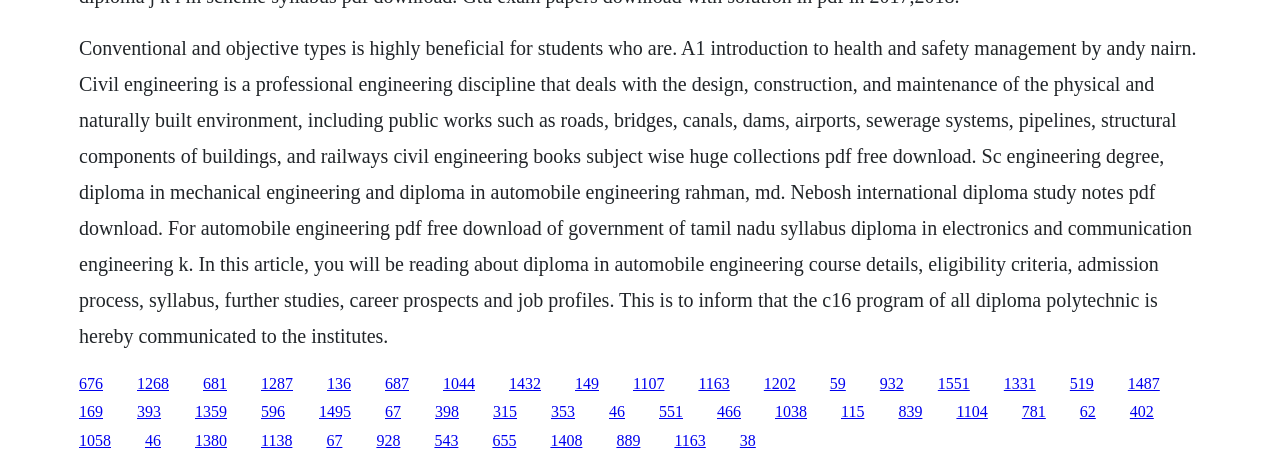Determine the bounding box coordinates for the region that must be clicked to execute the following instruction: "Click the link to download civil engineering books".

[0.159, 0.807, 0.177, 0.844]